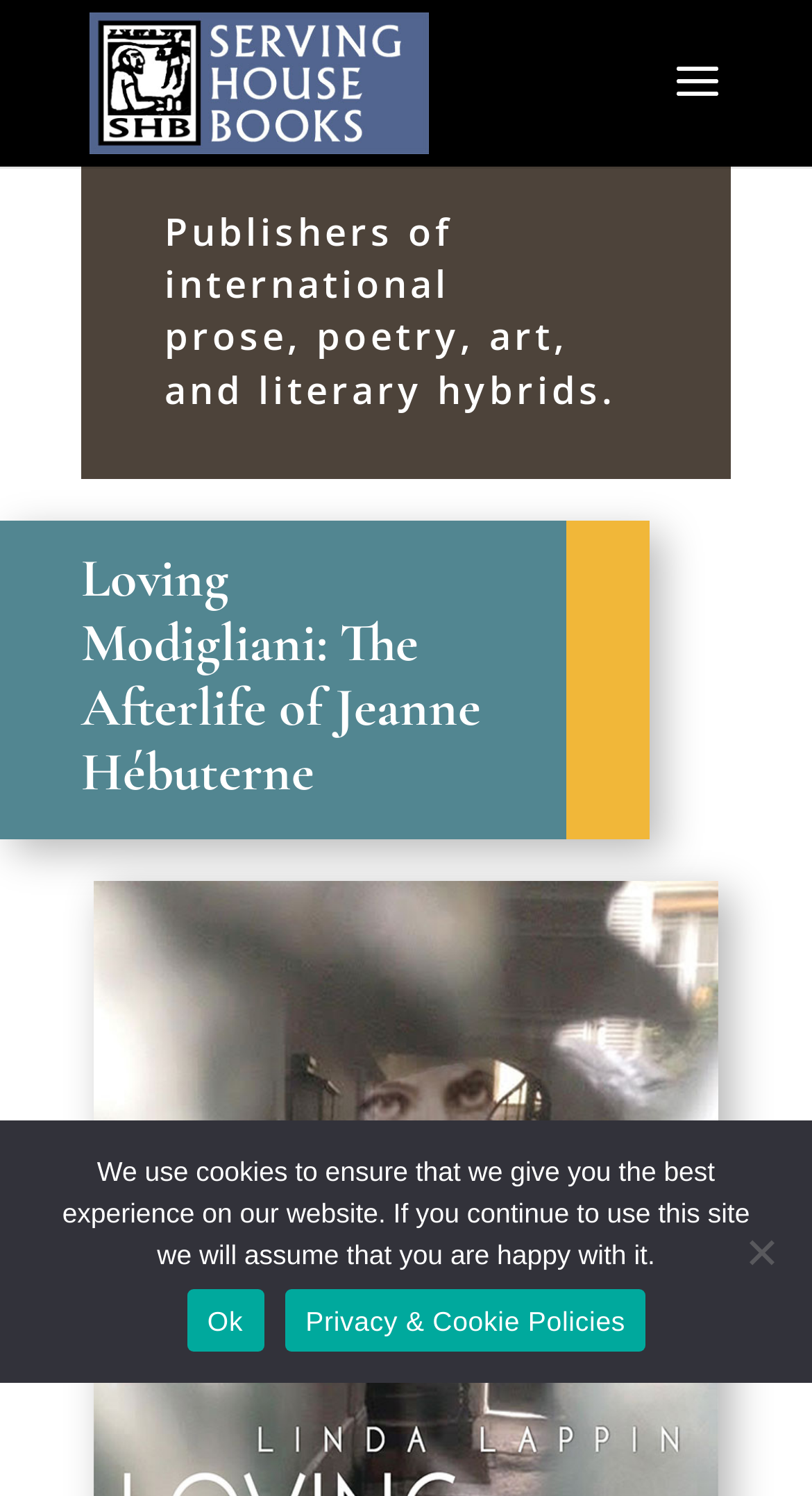What is the name of the book?
Using the screenshot, give a one-word or short phrase answer.

Loving Modigliani